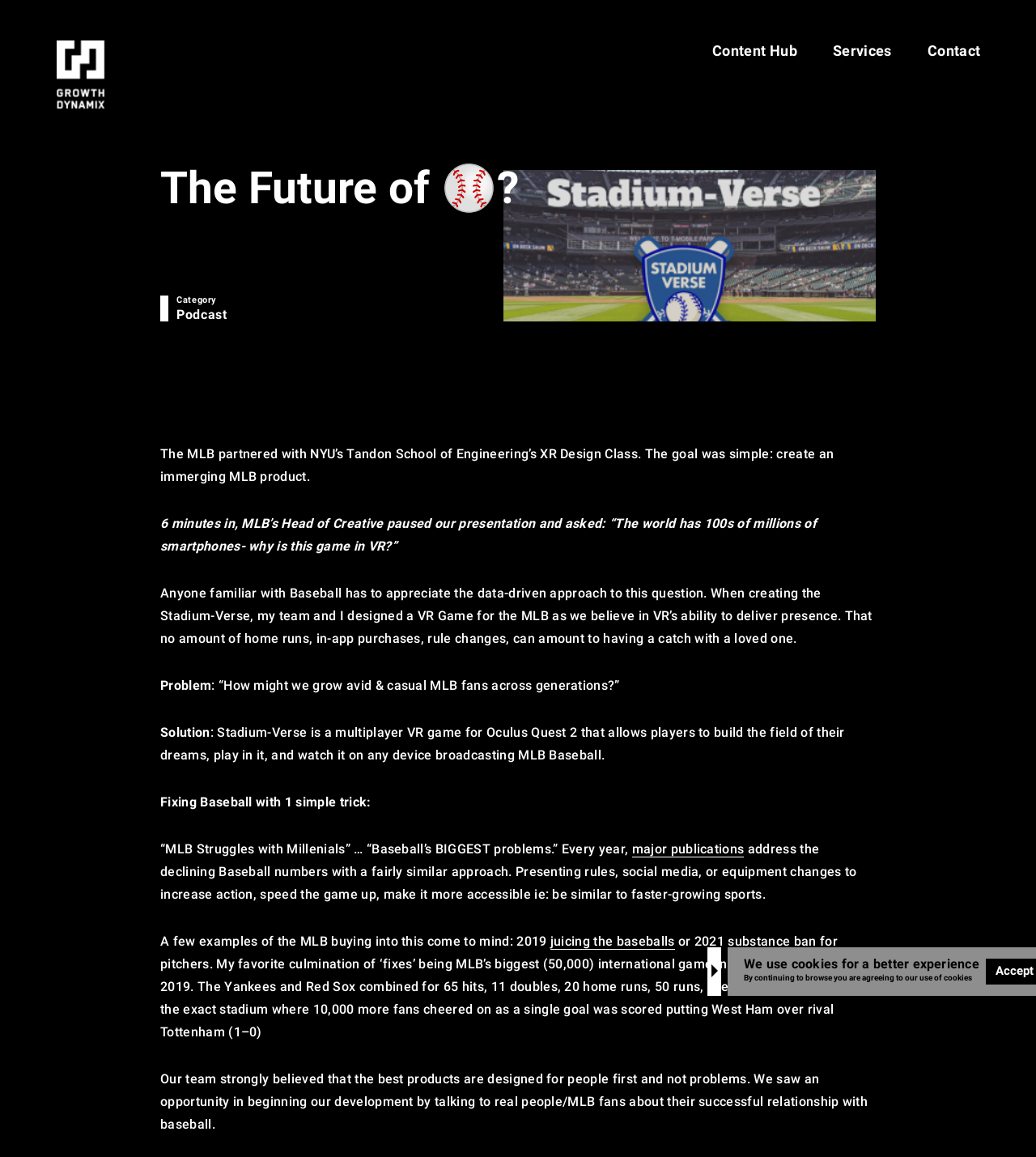What is the bounding box coordinate of the 'Growth Dynamix' image?
Answer with a single word or phrase, using the screenshot for reference.

[0.055, 0.035, 0.102, 0.094]